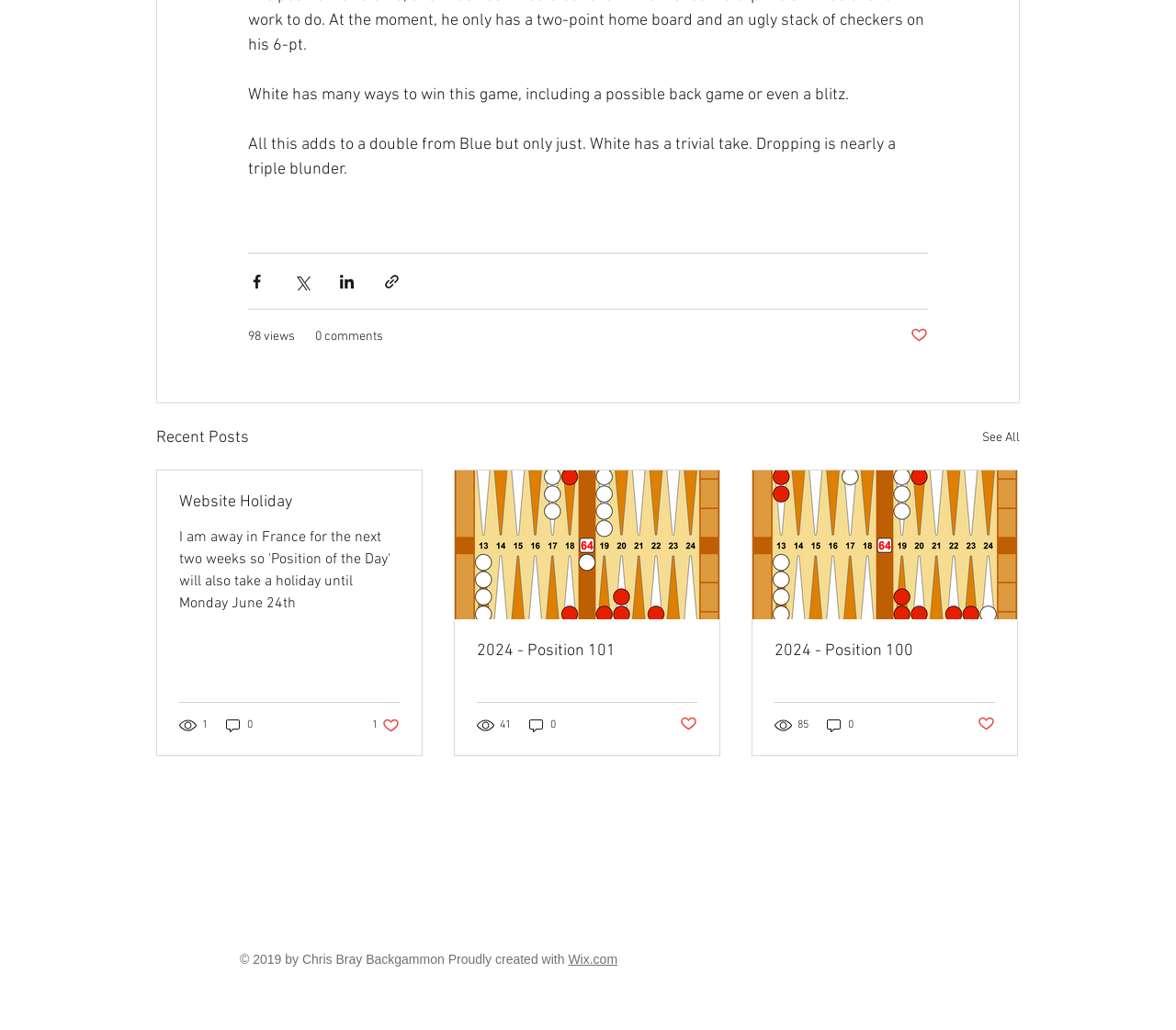Locate the bounding box of the UI element described by: "parent_node: Name: name="username" placeholder="Your Name"" in the given webpage screenshot.

None